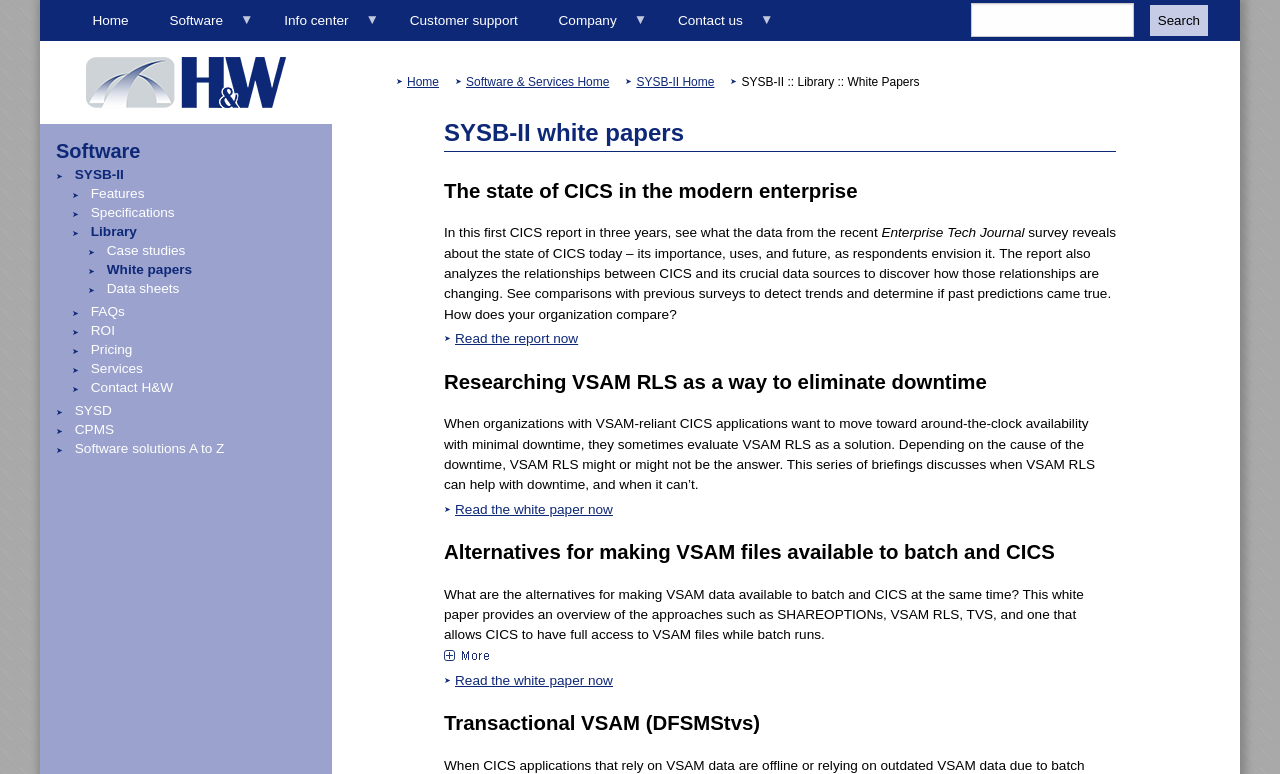Determine the bounding box coordinates of the clickable region to execute the instruction: "Read the white paper now". The coordinates should be four float numbers between 0 and 1, denoted as [left, top, right, bottom].

[0.355, 0.867, 0.479, 0.893]